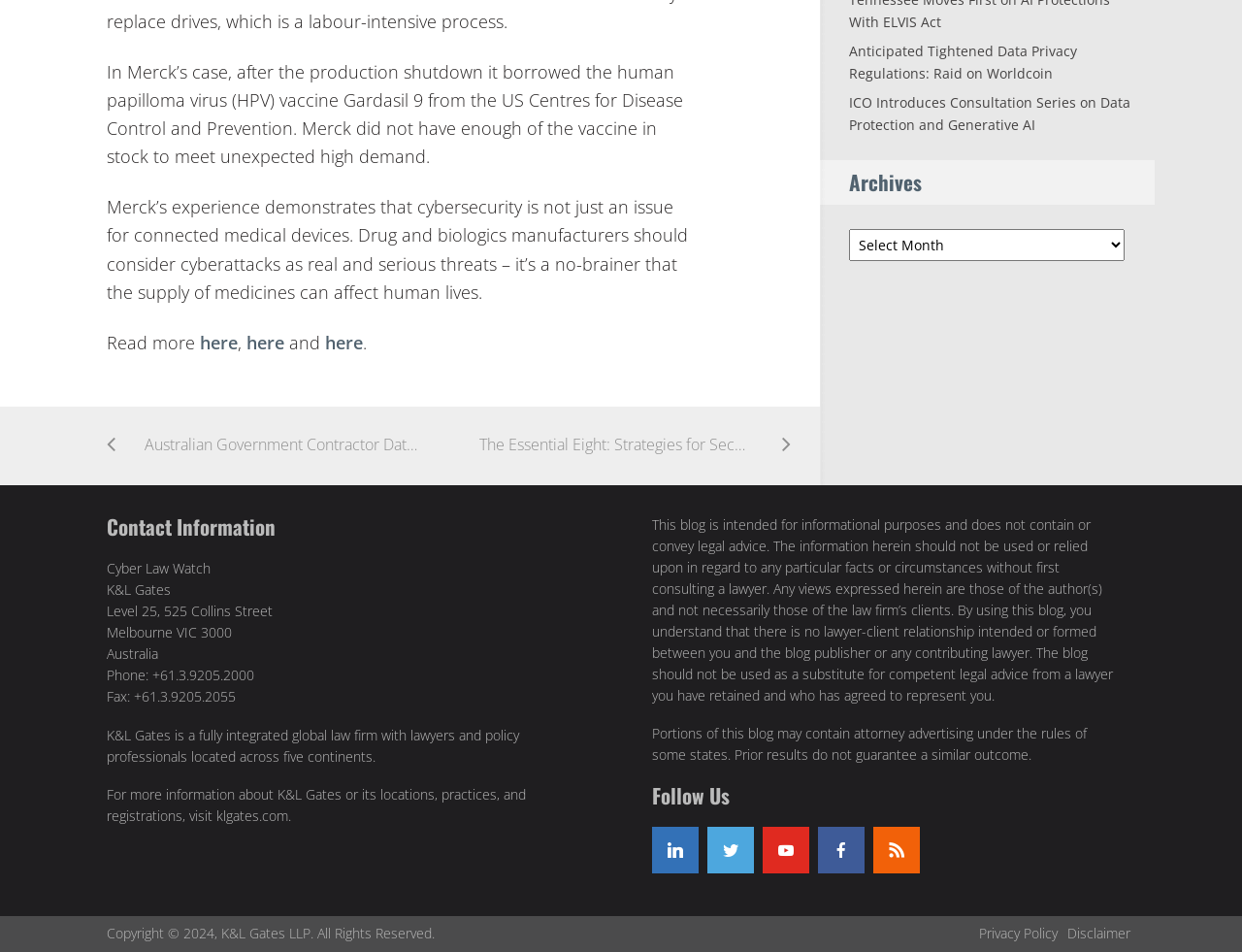Given the element description "rss", identify the bounding box of the corresponding UI element.

[0.703, 0.869, 0.74, 0.918]